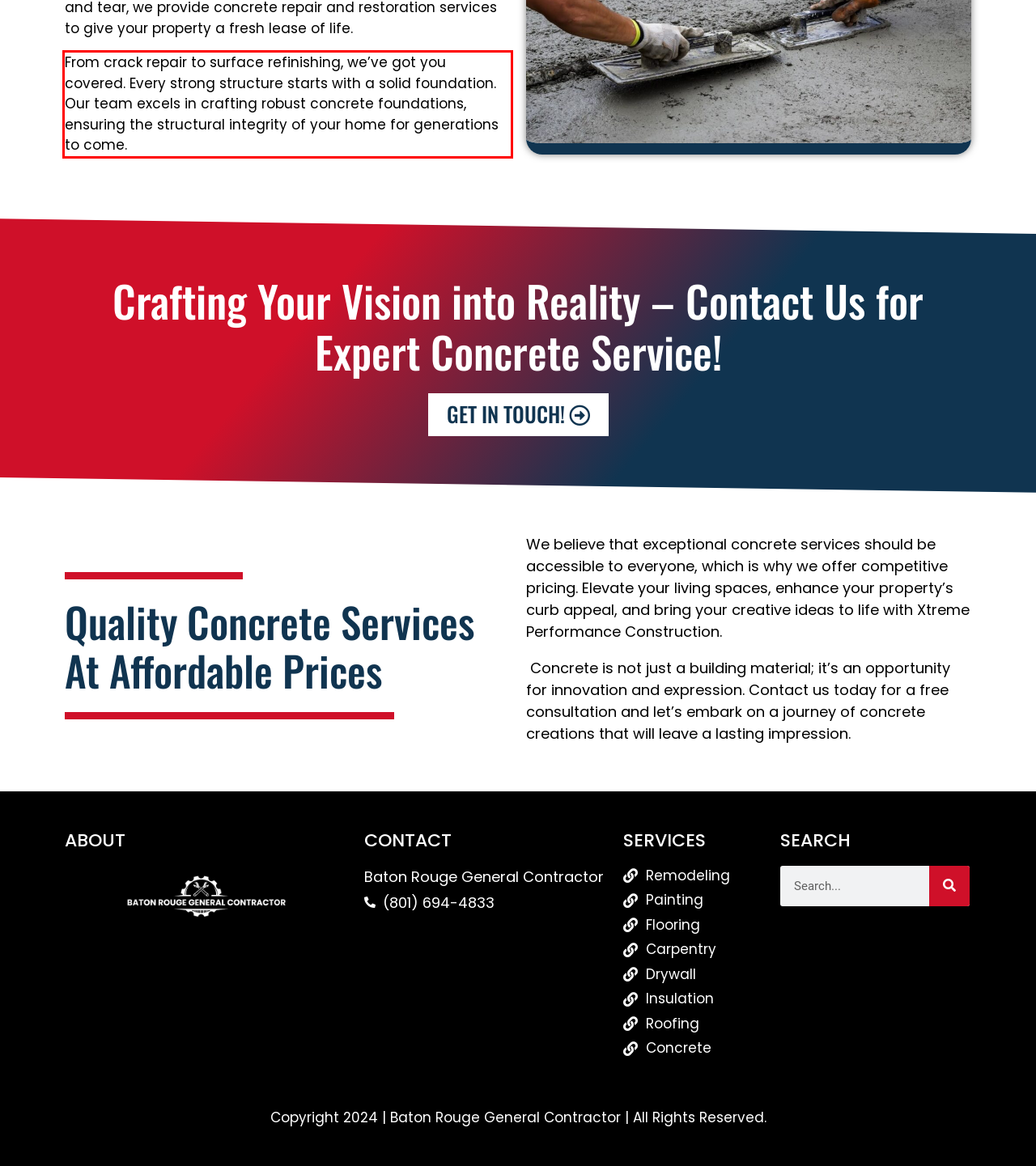Please extract the text content from the UI element enclosed by the red rectangle in the screenshot.

From crack repair to surface refinishing, we’ve got you covered. Every strong structure starts with a solid foundation. Our team excels in crafting robust concrete foundations, ensuring the structural integrity of your home for generations to come.